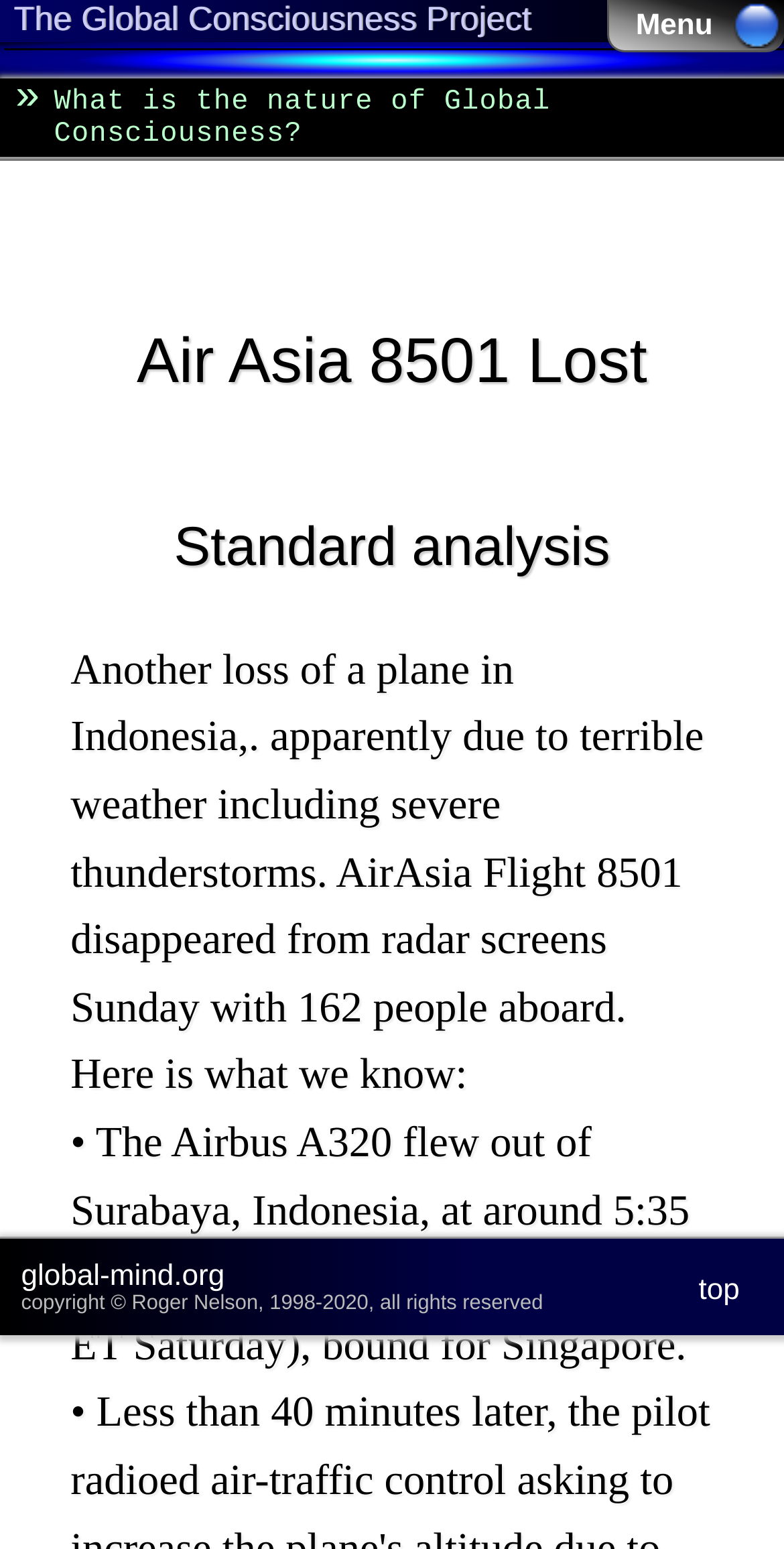Identify the bounding box for the UI element specified in this description: "Menu". The coordinates must be four float numbers between 0 and 1, formatted as [left, top, right, bottom].

[0.811, 0.007, 0.996, 0.028]